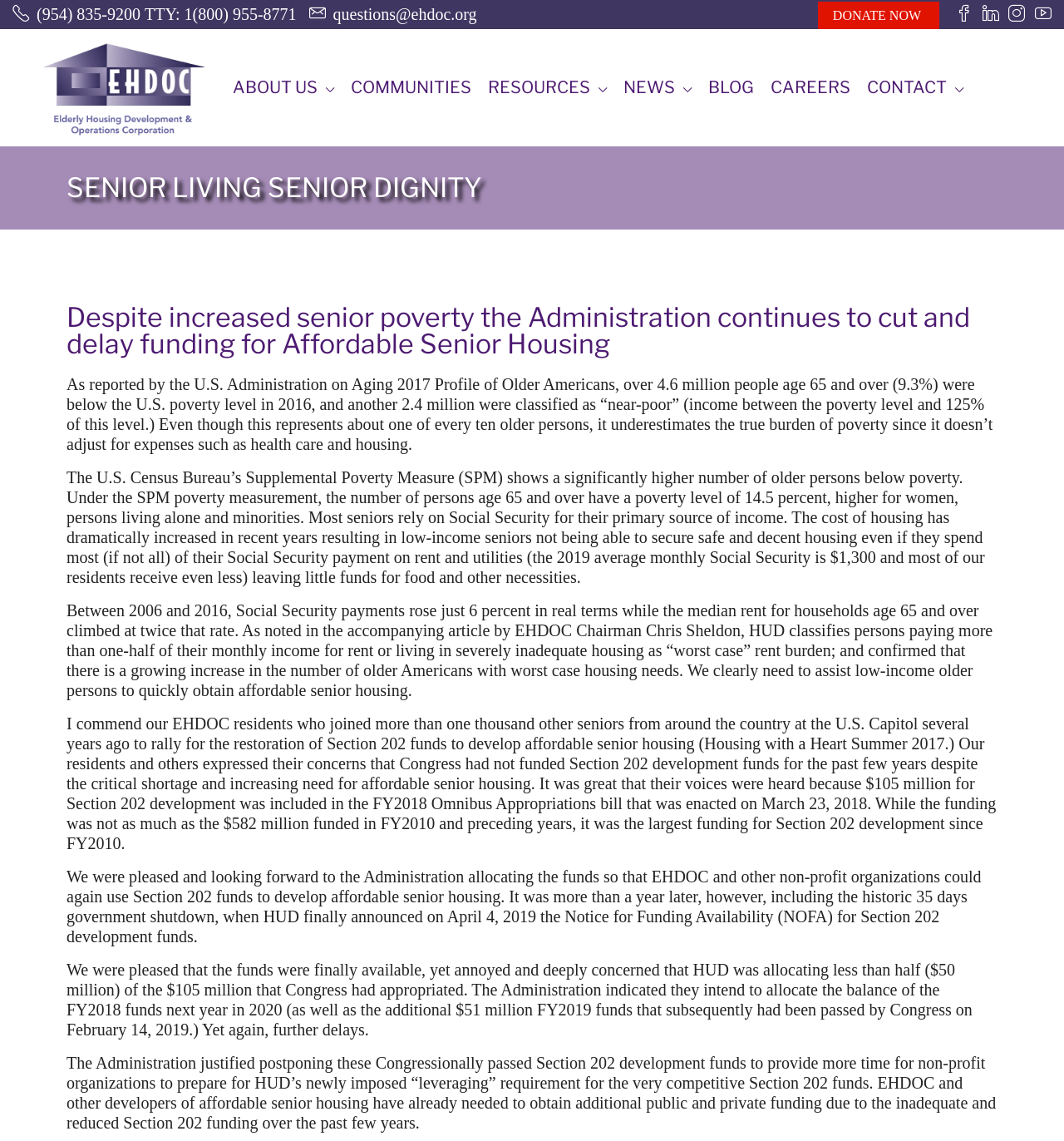Show me the bounding box coordinates of the clickable region to achieve the task as per the instruction: "Click the DONATE NOW button".

[0.783, 0.007, 0.865, 0.02]